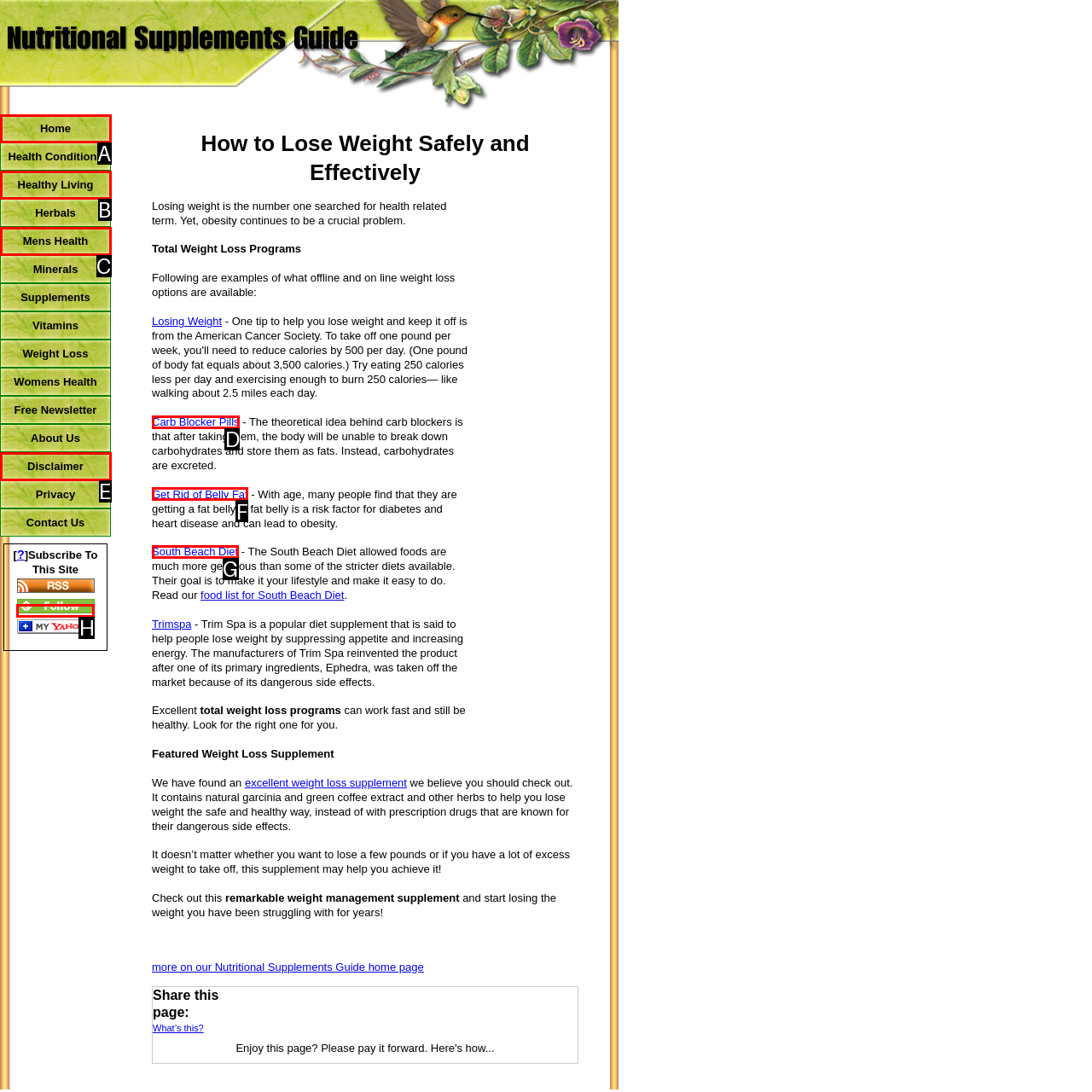Based on the given description: Volume 6, Issue 4, determine which HTML element is the best match. Respond with the letter of the chosen option.

None